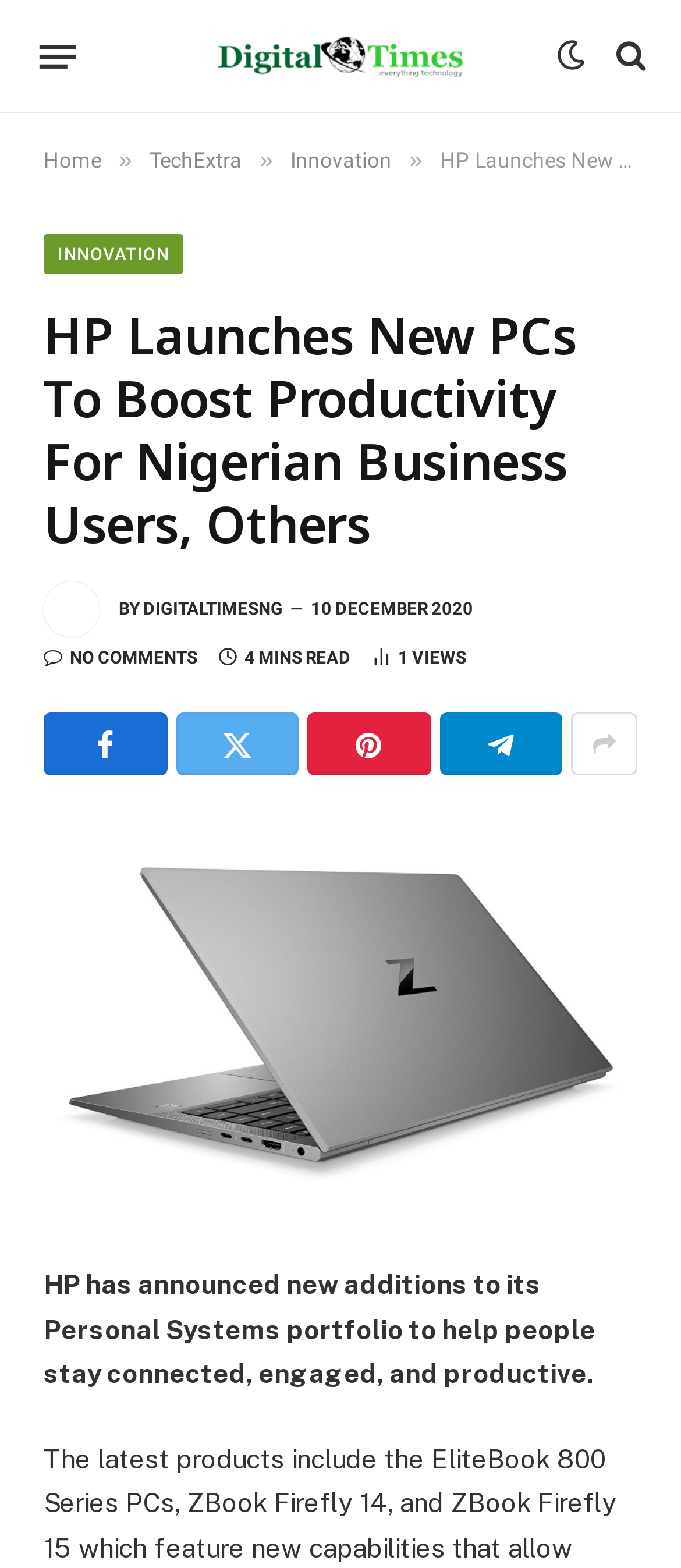What is the logo of the website?
Analyze the image and provide a thorough answer to the question.

The logo of the website is located at the top left corner of the webpage, and it is an image with the text 'Digital Times Nigeria' written on it.